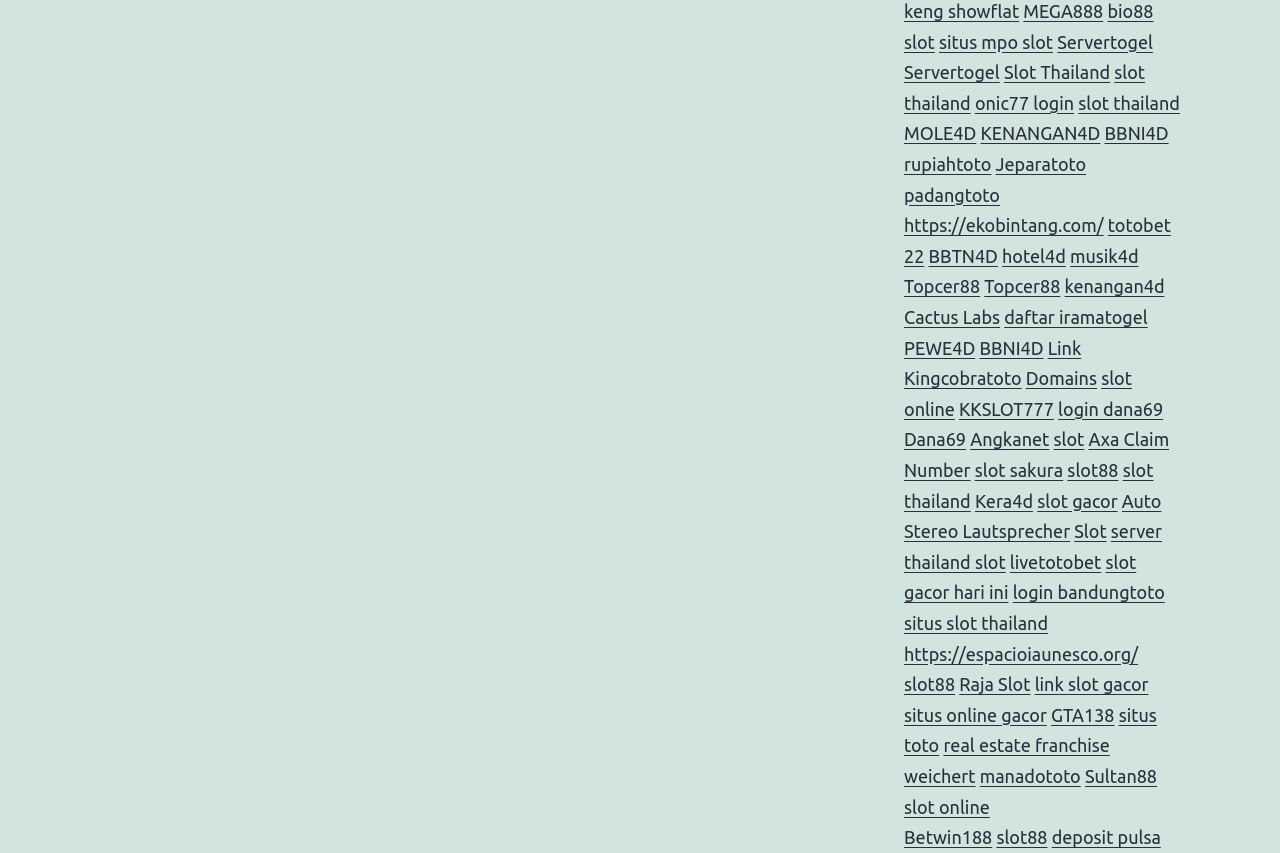Please answer the following question using a single word or phrase: 
What is the link located at the bottom of the webpage?

slot88